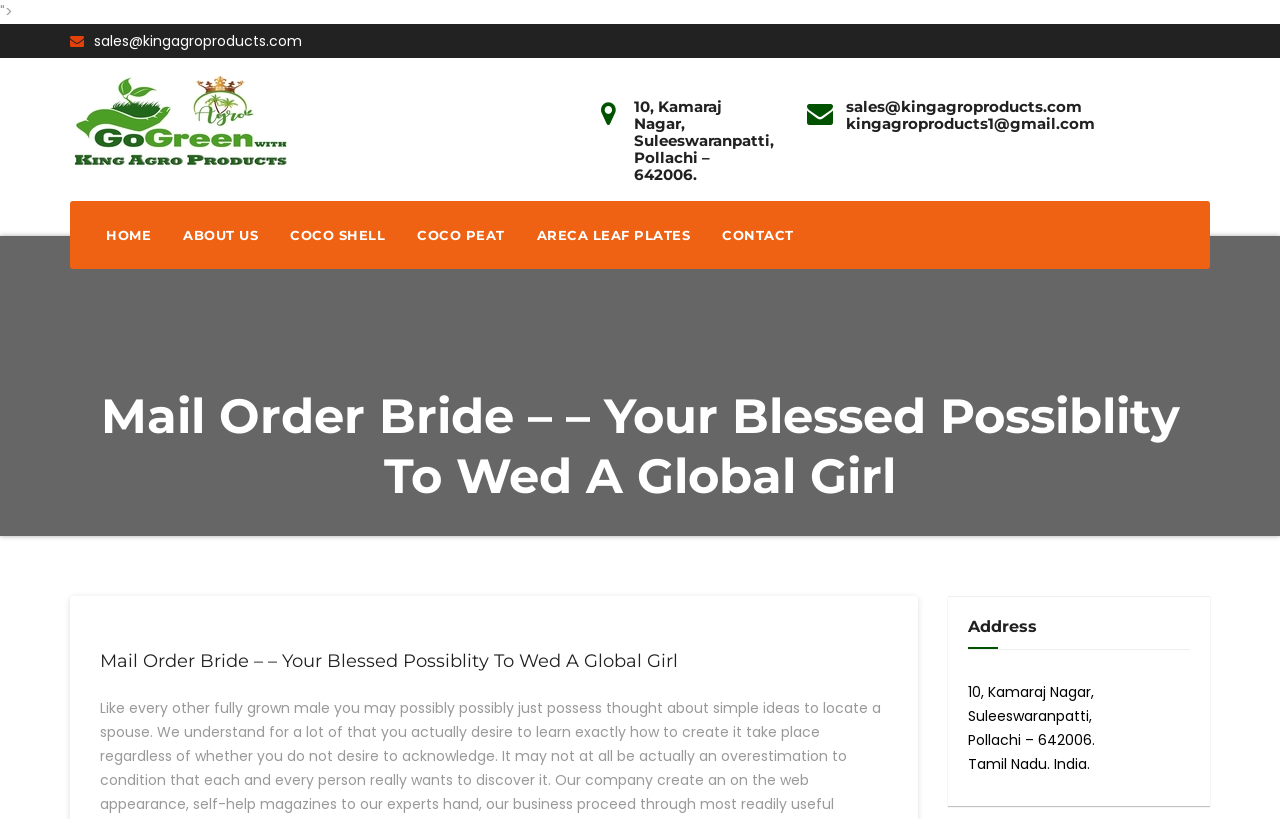Locate the primary headline on the webpage and provide its text.

Mail Order Bride – – Your Blessed Possiblity To Wed A Global Girl